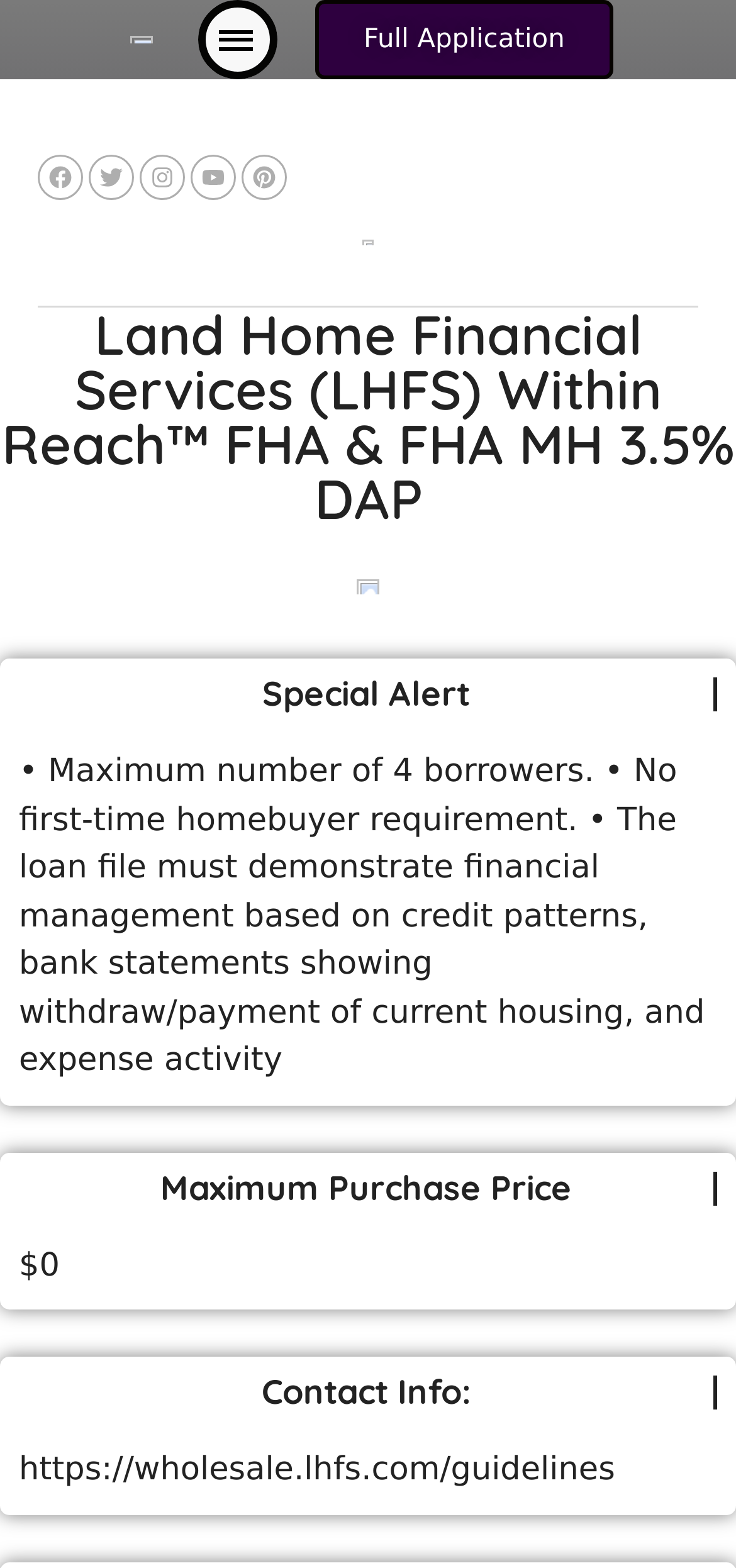Answer the question below using just one word or a short phrase: 
What is the contact information?

https://wholesale.lhfs.com/guidelines